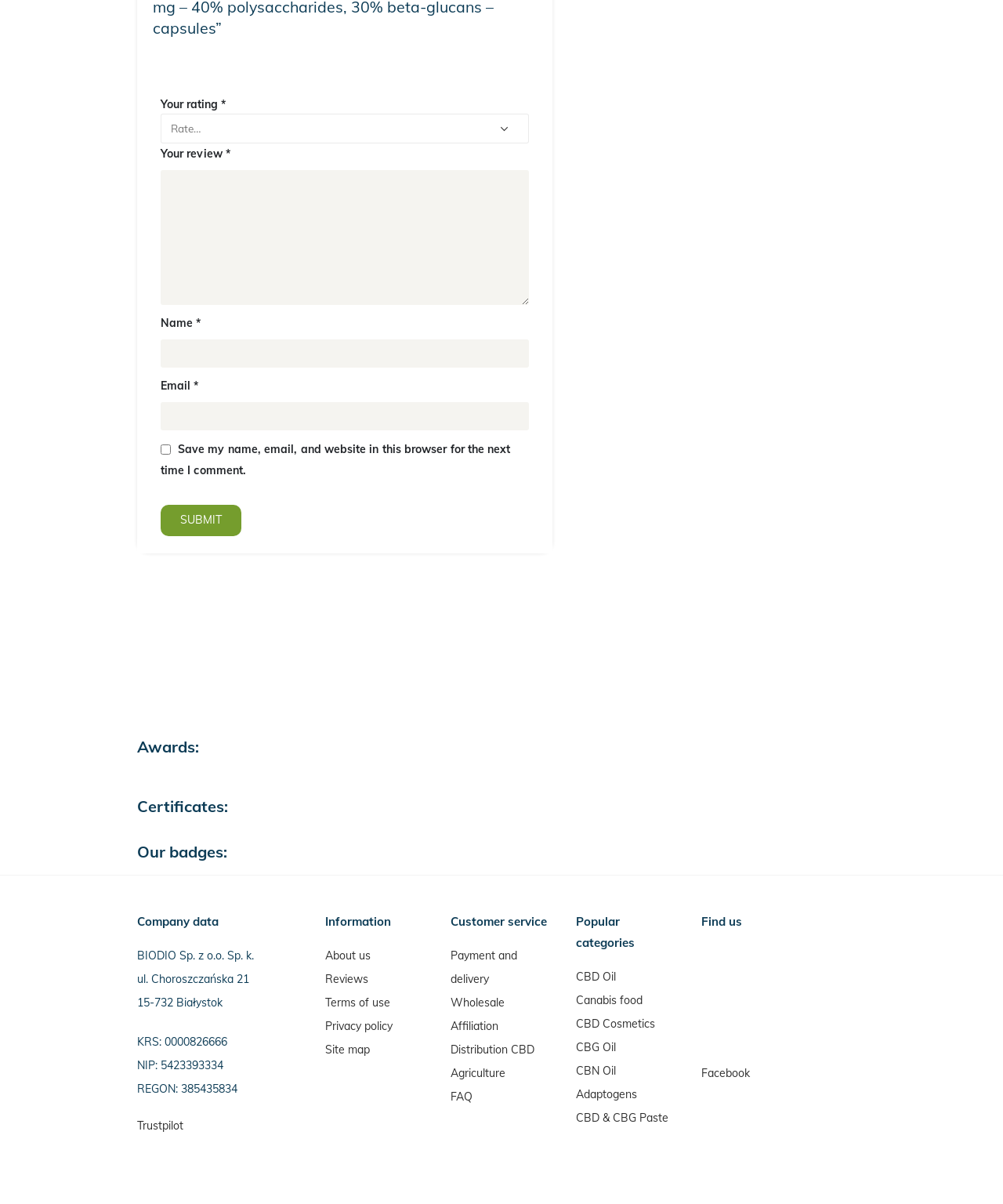Provide the bounding box coordinates in the format (top-left x, top-left y, bottom-right x, bottom-right y). All values are floating point numbers between 0 and 1. Determine the bounding box coordinate of the UI element described as: Agriculture

[0.449, 0.886, 0.504, 0.897]